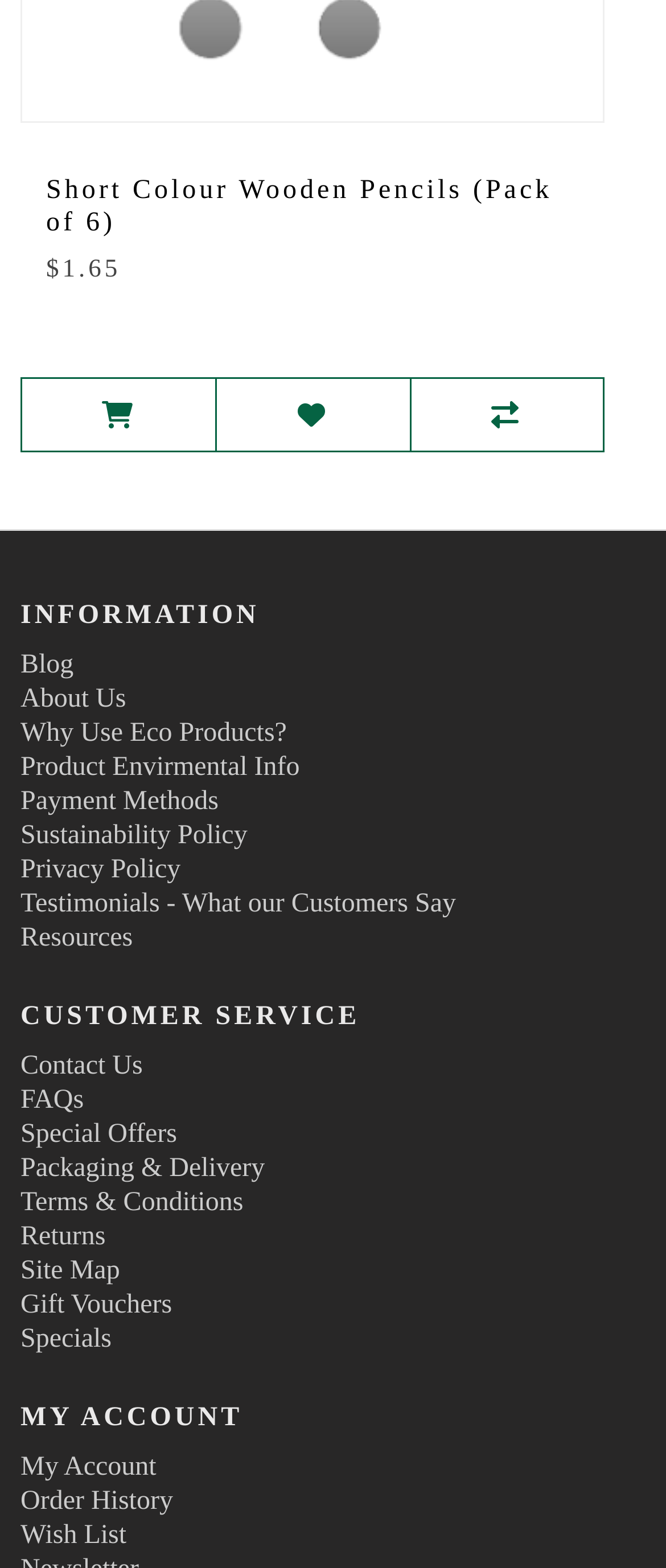Based on the element description Product Envirmental Info, identify the bounding box of the UI element in the given webpage screenshot. The coordinates should be in the format (top-left x, top-left y, bottom-right x, bottom-right y) and must be between 0 and 1.

[0.031, 0.48, 0.45, 0.499]